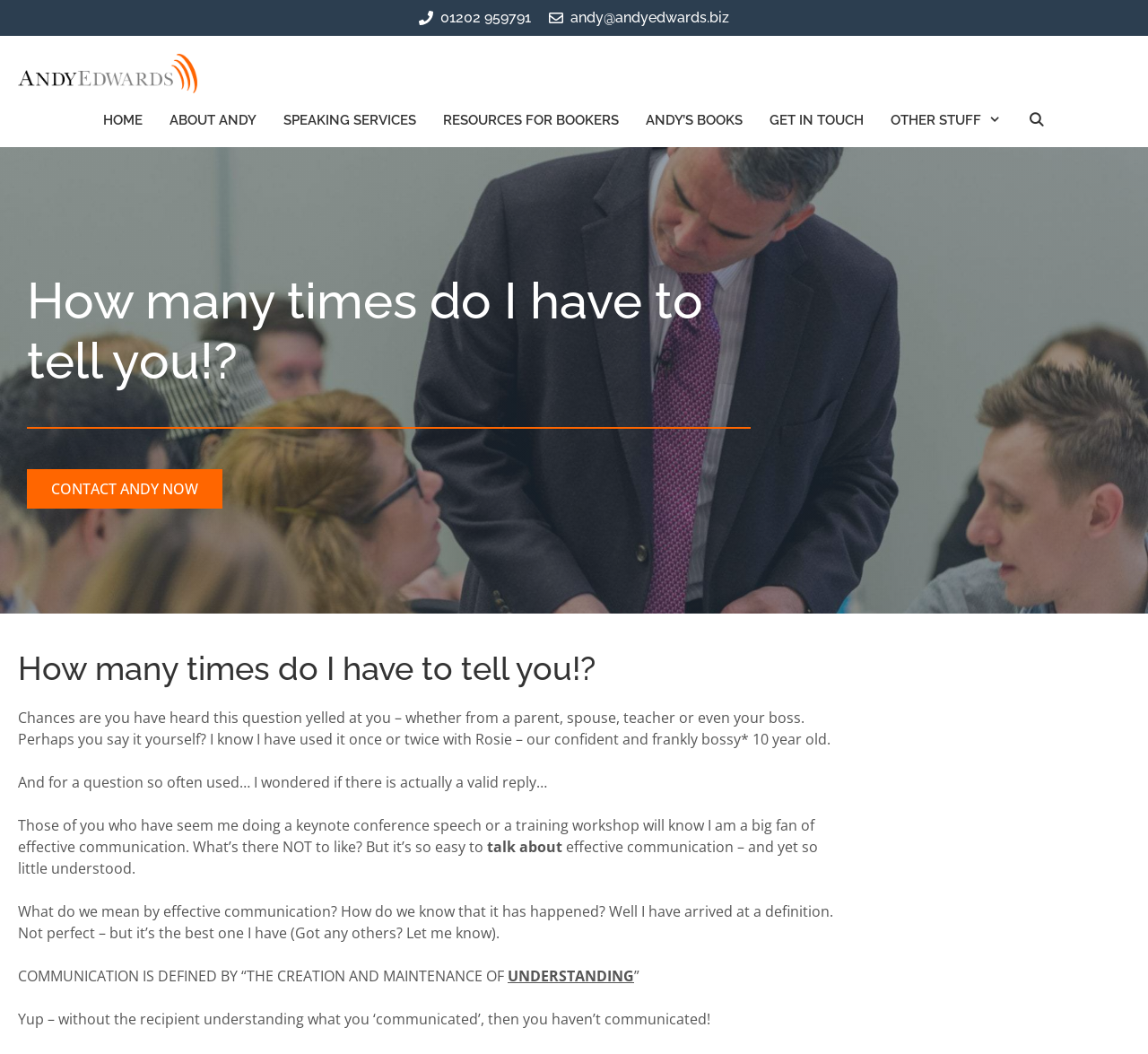Please identify the bounding box coordinates of the element on the webpage that should be clicked to follow this instruction: "Email Andy". The bounding box coordinates should be given as four float numbers between 0 and 1, formatted as [left, top, right, bottom].

[0.497, 0.009, 0.635, 0.025]